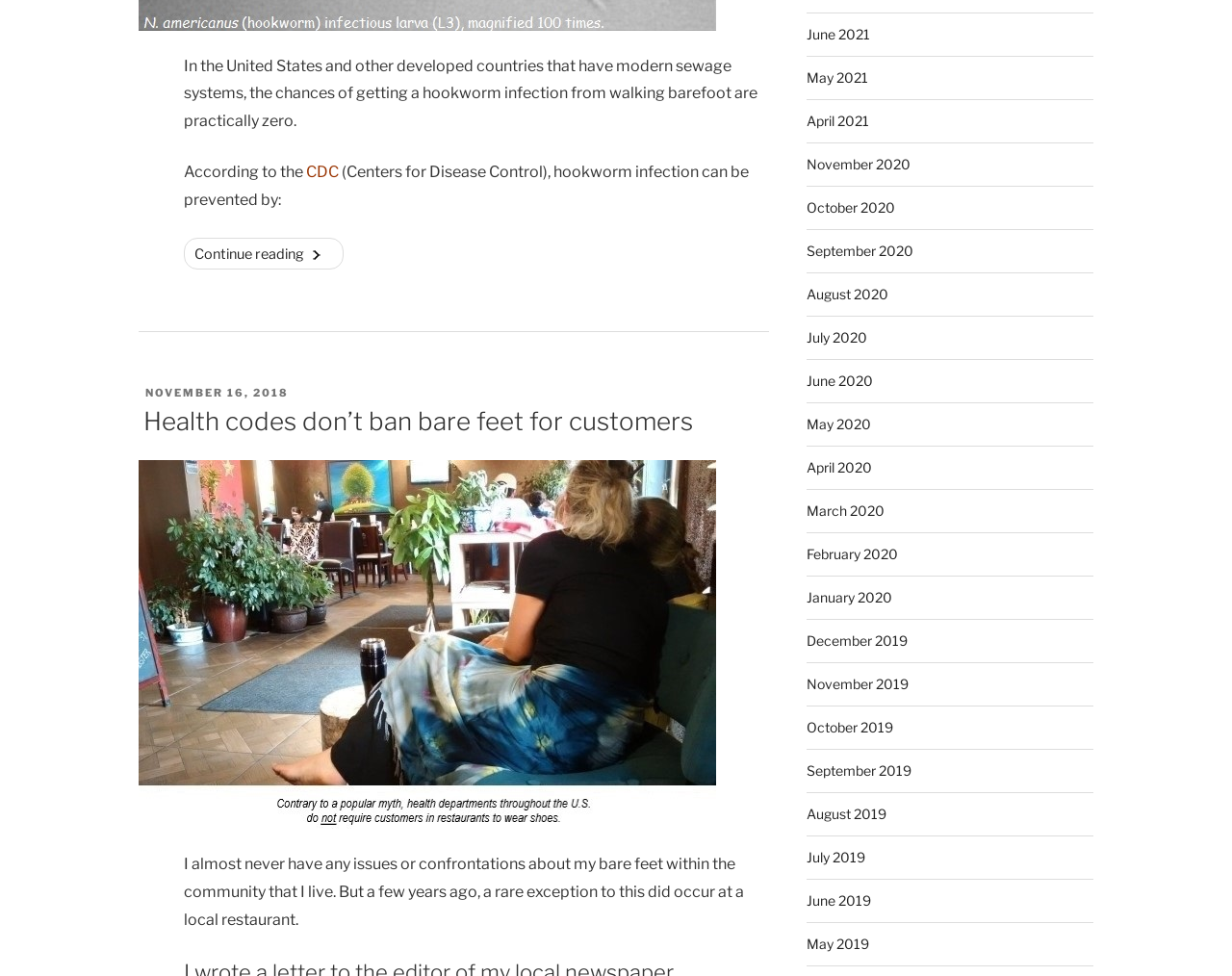Identify the bounding box coordinates necessary to click and complete the given instruction: "Check the post date".

[0.118, 0.396, 0.234, 0.41]